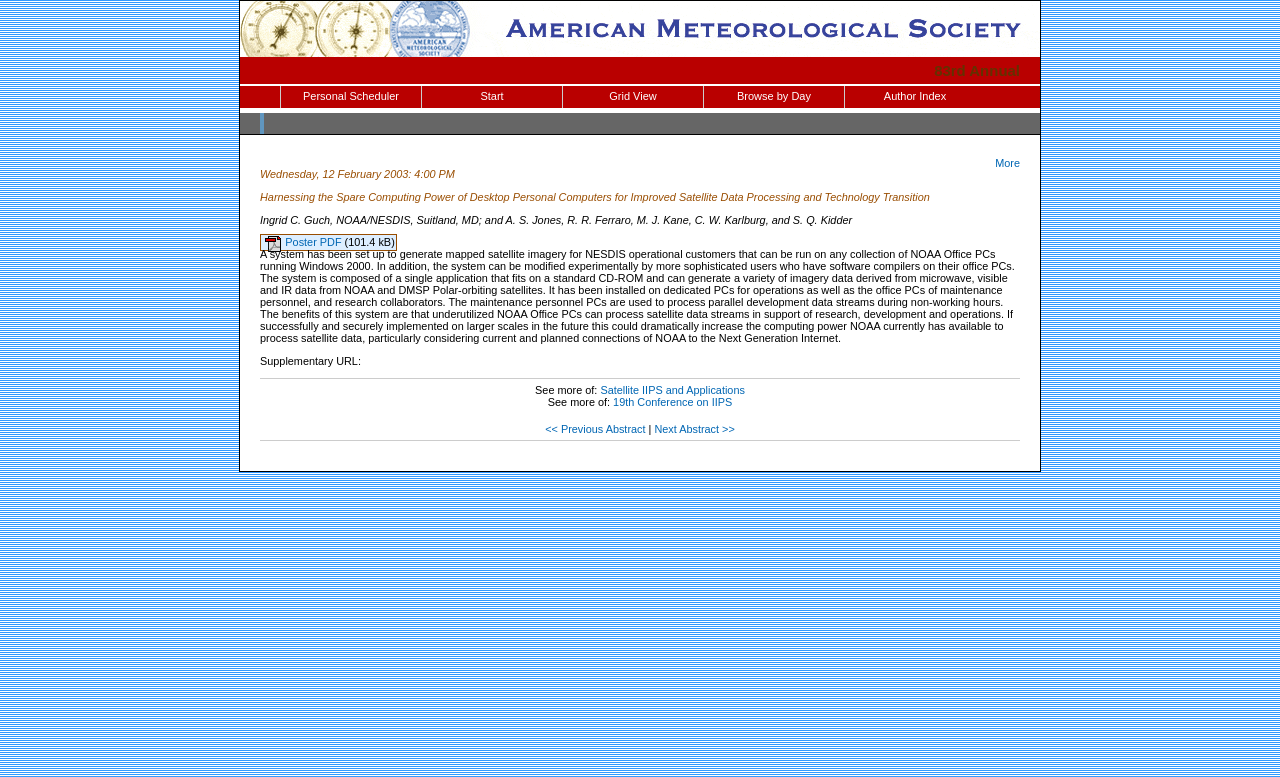Please mark the bounding box coordinates of the area that should be clicked to carry out the instruction: "Visit the American Meteorological Society website".

[0.188, 0.058, 0.812, 0.077]